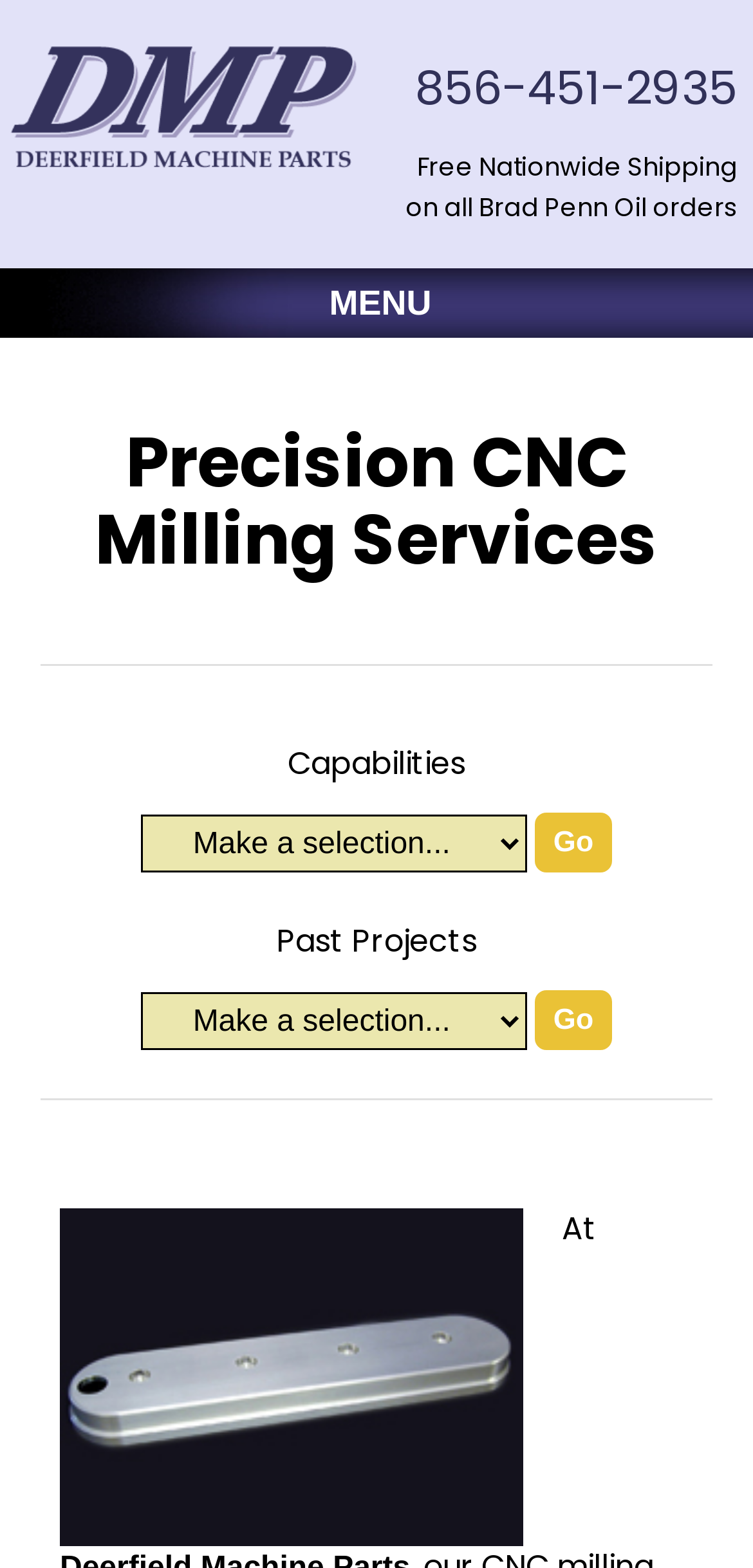What is the phone number on the webpage?
Look at the image and respond to the question as thoroughly as possible.

I found the phone number by looking at the link element with the text '856-451-2935' which has a bounding box coordinate of [0.551, 0.036, 0.979, 0.076].